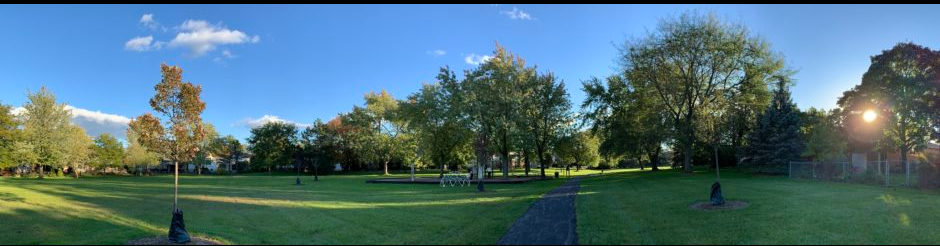Describe the image with as much detail as possible.

The image showcases a picturesque view of North Park Pavilion in Pickwick Village, Michigan, captured in a panoramic format that highlights the lush greenery and serene atmosphere of the park. Tall trees with vibrant foliage frame the scene, their leaves displaying hints of autumnal color. A well-maintained pathway meanders through the park, inviting visitors to explore the tranquil surroundings. At the center, benches offer a perfect spot for relaxation, encouraging gatherings and community activities. The soft glow of the late afternoon sun casts a warm light, enhancing the natural beauty of the landscape, making it an ideal setting for events, family picnics, or leisurely strolls. This image perfectly encapsulates the charm and community spirit of Pickwick Village.